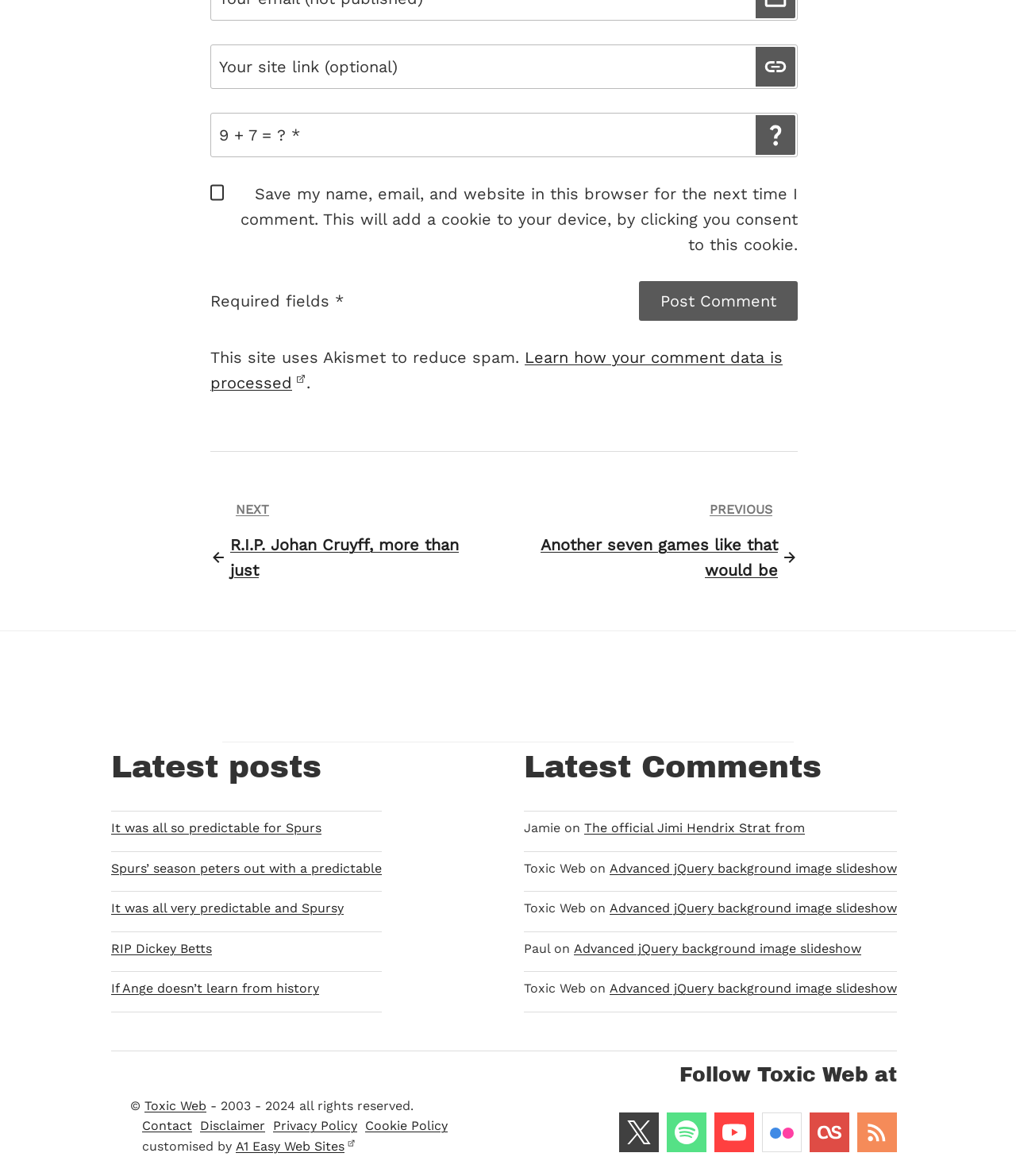Specify the bounding box coordinates of the element's area that should be clicked to execute the given instruction: "Enter website name". The coordinates should be four float numbers between 0 and 1, i.e., [left, top, right, bottom].

[0.207, 0.096, 0.224, 0.134]